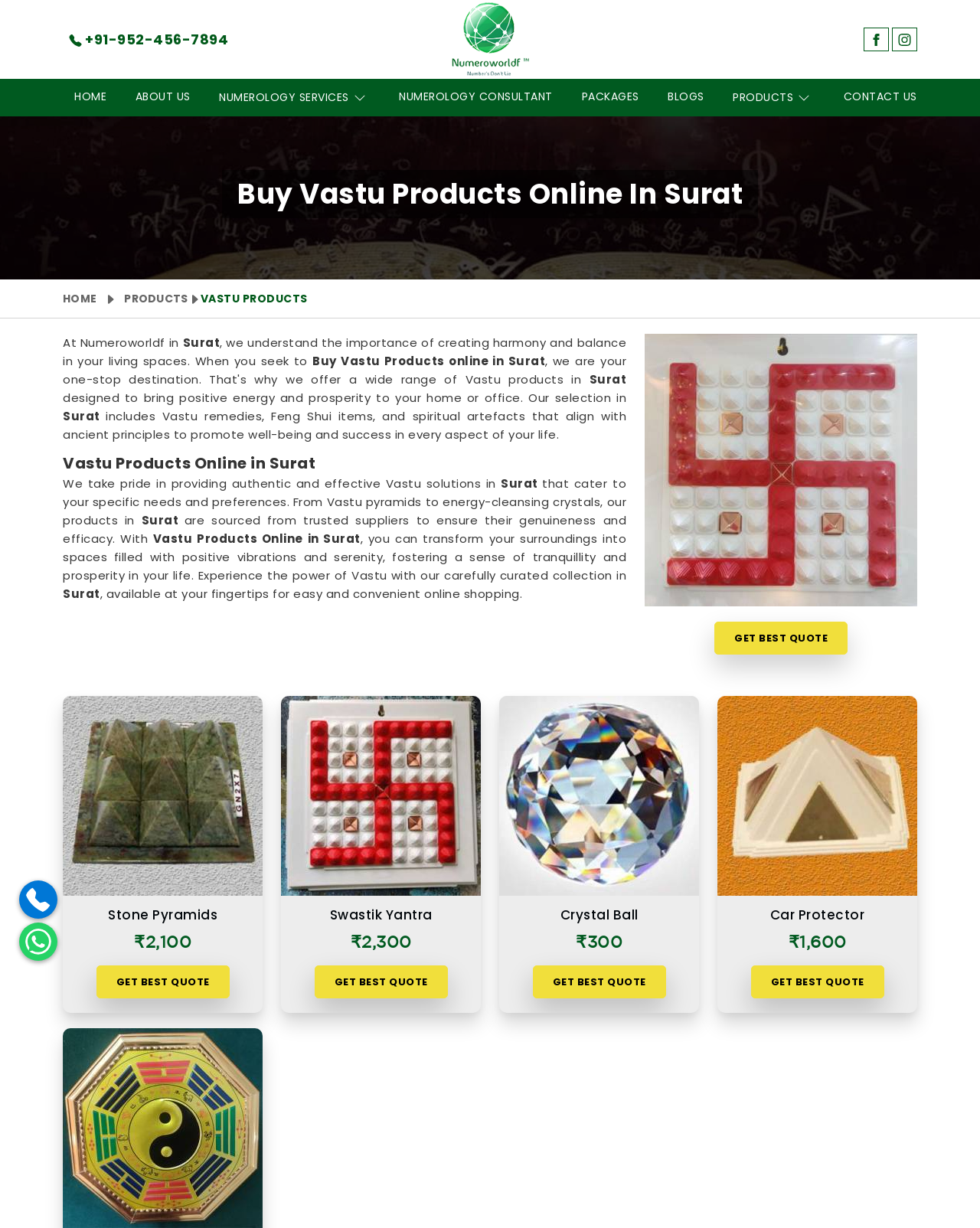What is the purpose of the Vastu products?
Using the information from the image, provide a comprehensive answer to the question.

The webpage mentions that the Vastu products are designed to bring positive energy and prosperity to one's home or office, and that they align with ancient principles to promote well-being and success.